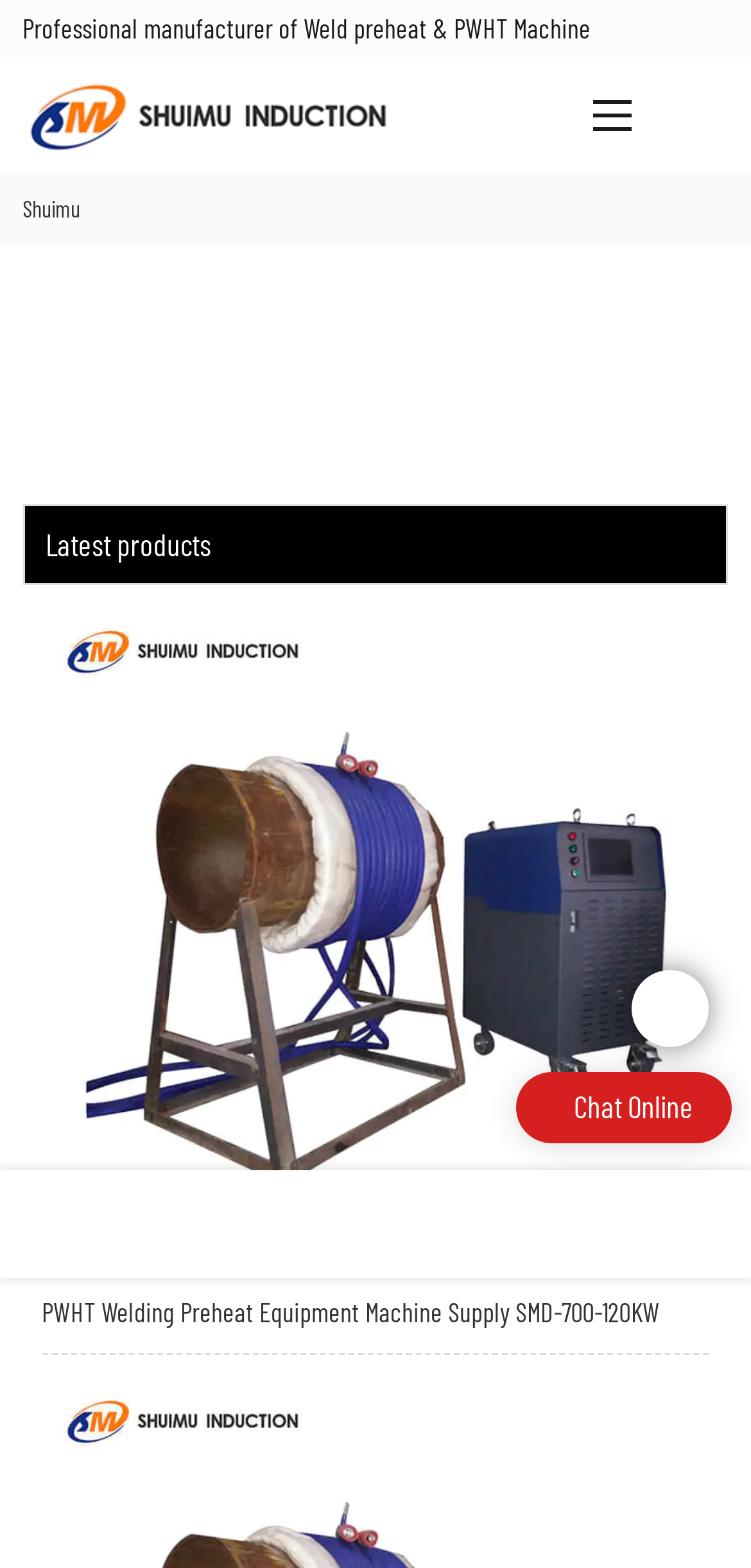Please give a succinct answer to the question in one word or phrase:
What is the category of the latest product?

PWHT Welding Preheat Equipment